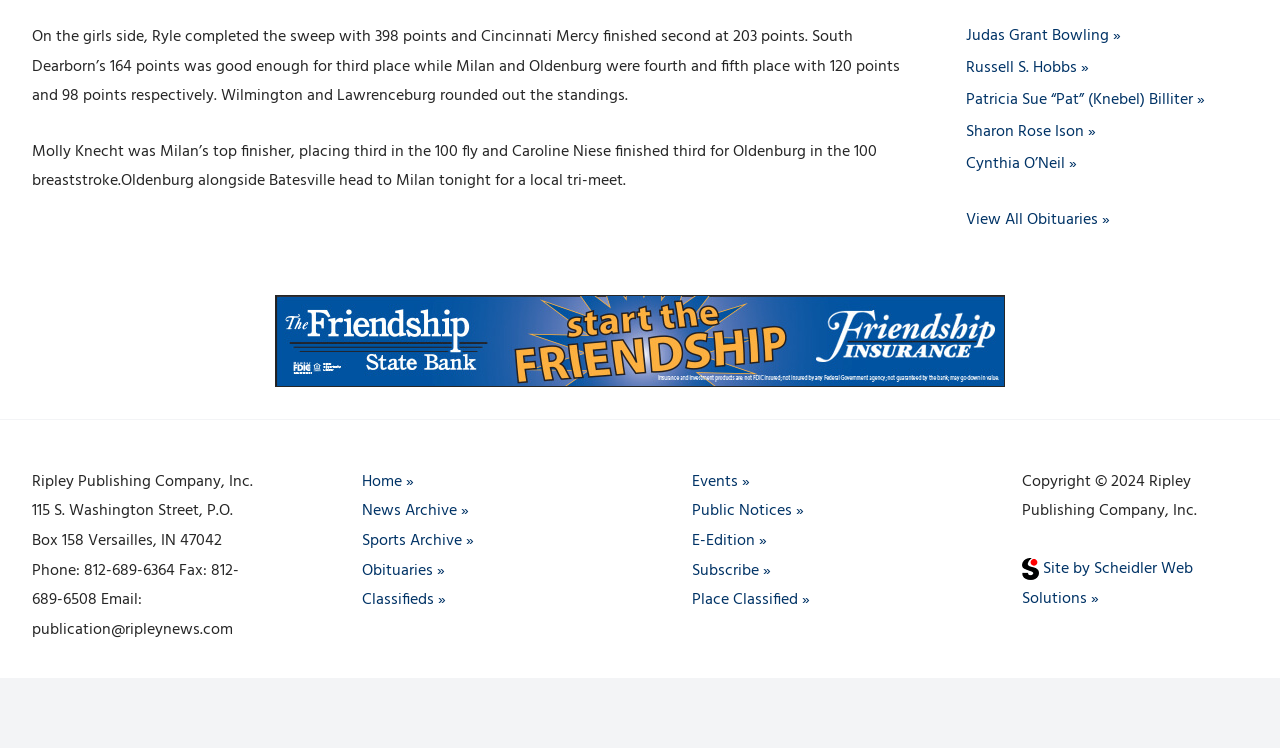Locate the bounding box coordinates of the element that should be clicked to fulfill the instruction: "Visit the website of Scheidler Web Solutions".

[0.798, 0.743, 0.932, 0.818]